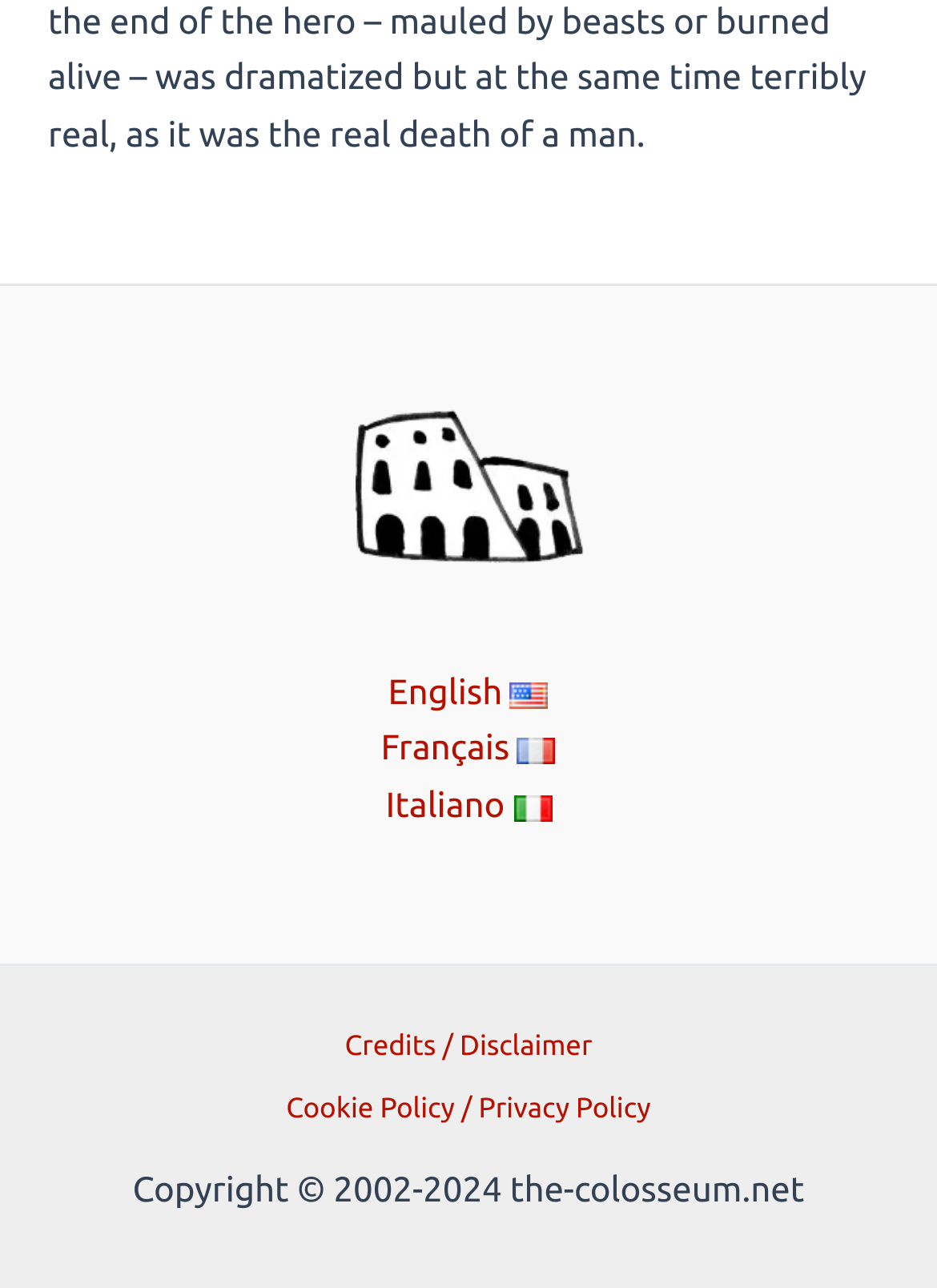What is the copyright year range of the website?
Observe the image and answer the question with a one-word or short phrase response.

2002-2024